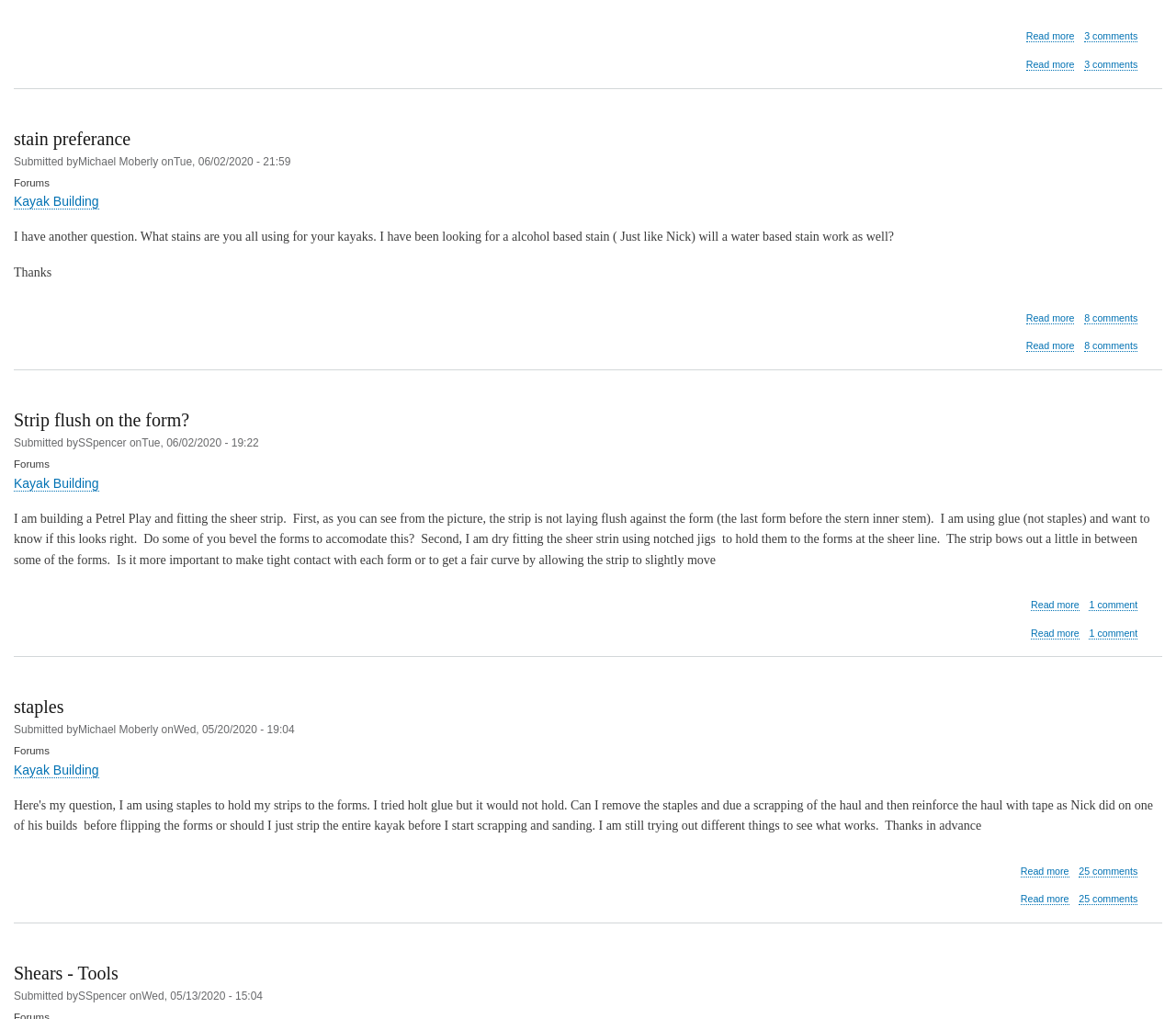What is the category of the forums?
Use the image to give a comprehensive and detailed response to the question.

The forums have a link 'Kayak Building' which indicates that the category of the forums is Kayak Building.